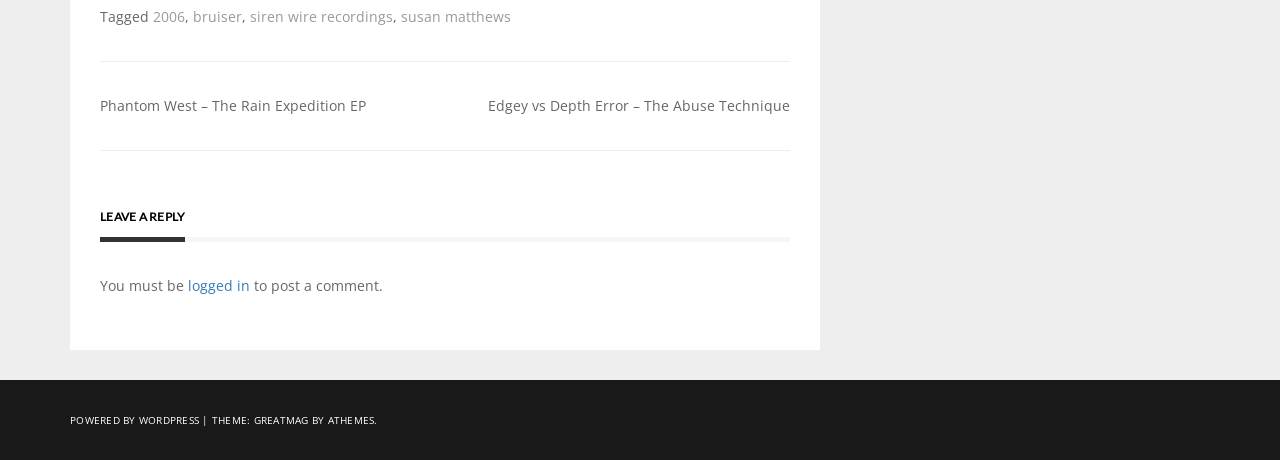Based on the description "siren wire recordings", find the bounding box of the specified UI element.

[0.195, 0.016, 0.307, 0.057]